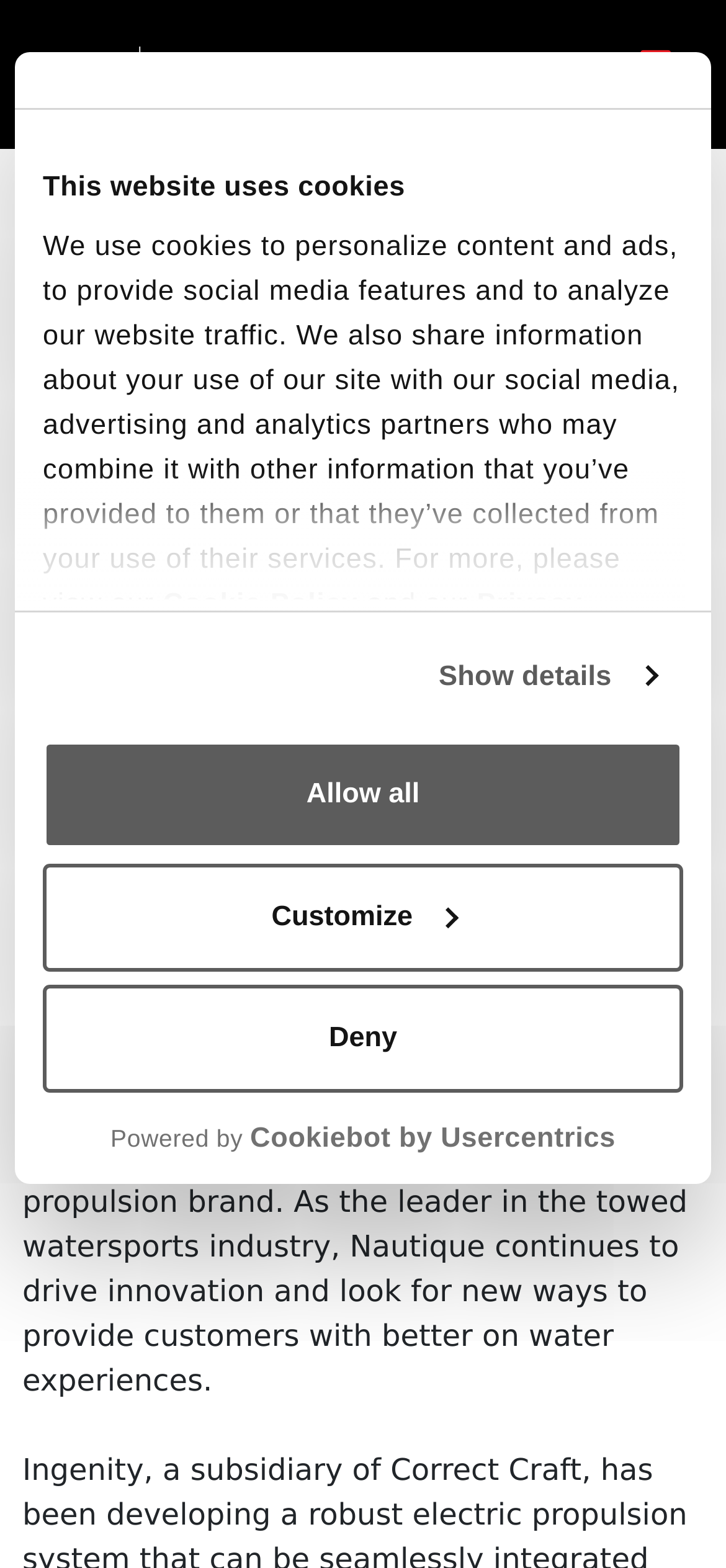Who is the partner of Nautique in this debut?
Please give a detailed and thorough answer to the question, covering all relevant points.

According to the webpage, Nautique is partnering with Ingenity, an electric propulsion brand, to debut the first electric Super Air Nautique GS22E.